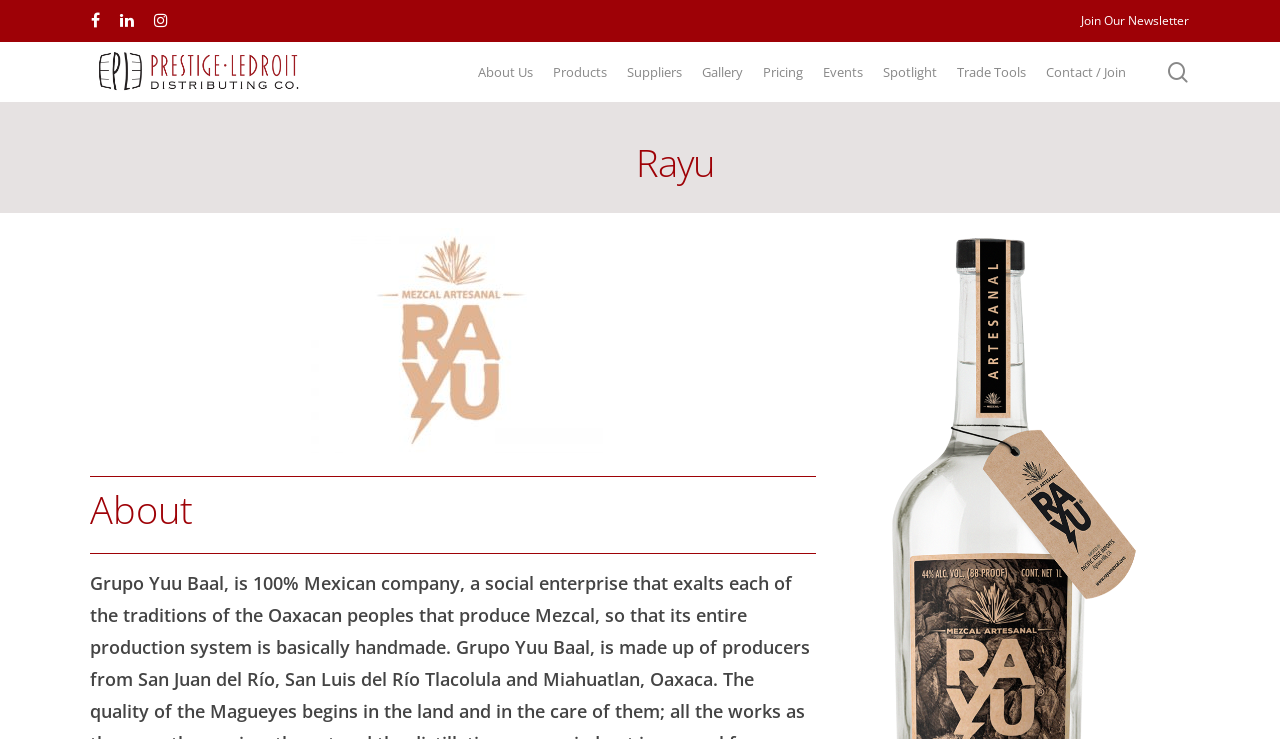Find the bounding box coordinates for the area that should be clicked to accomplish the instruction: "Visit our Facebook page".

[0.071, 0.009, 0.078, 0.047]